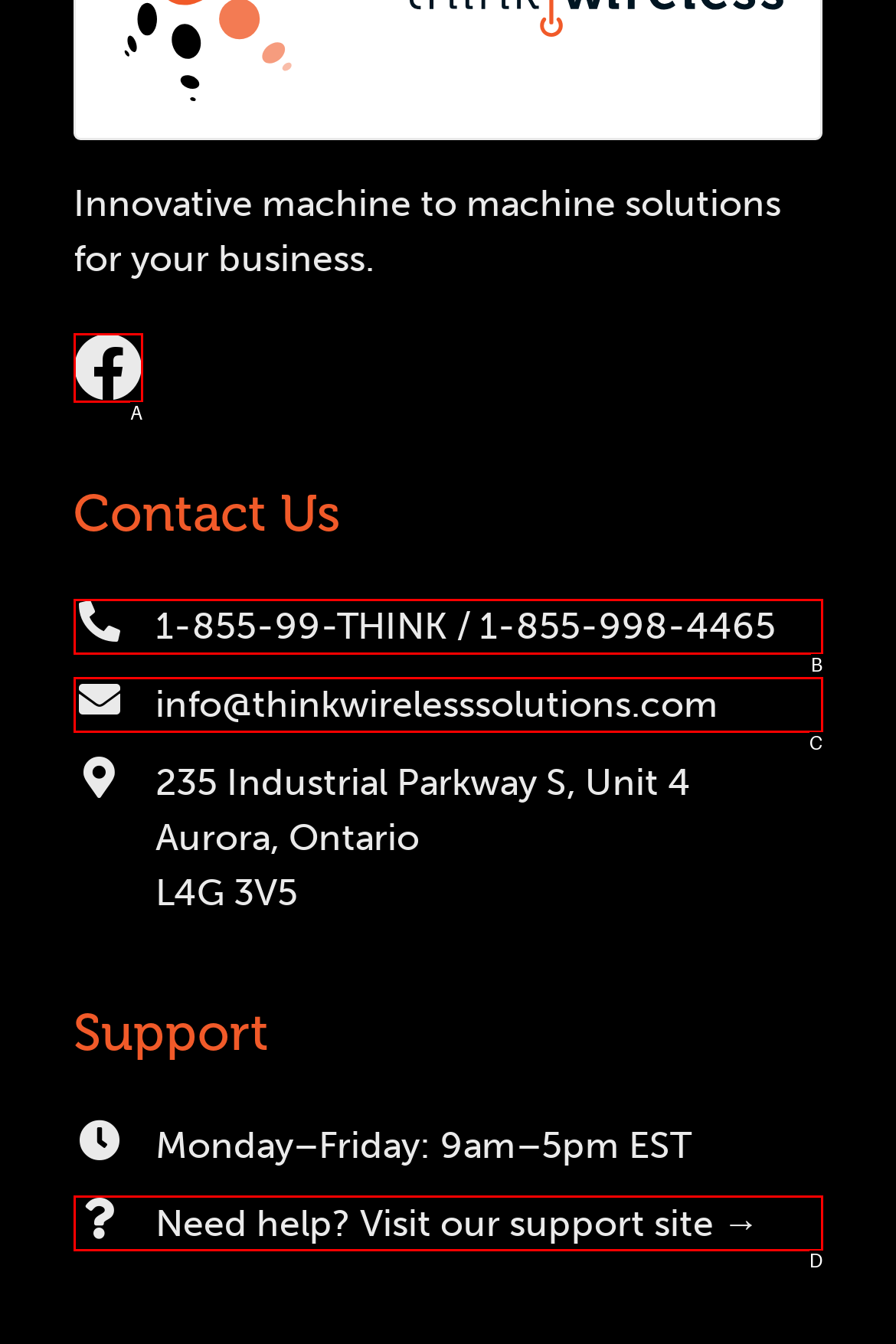Tell me which one HTML element best matches the description: Who Killed Gwen Stacy?
Answer with the option's letter from the given choices directly.

None